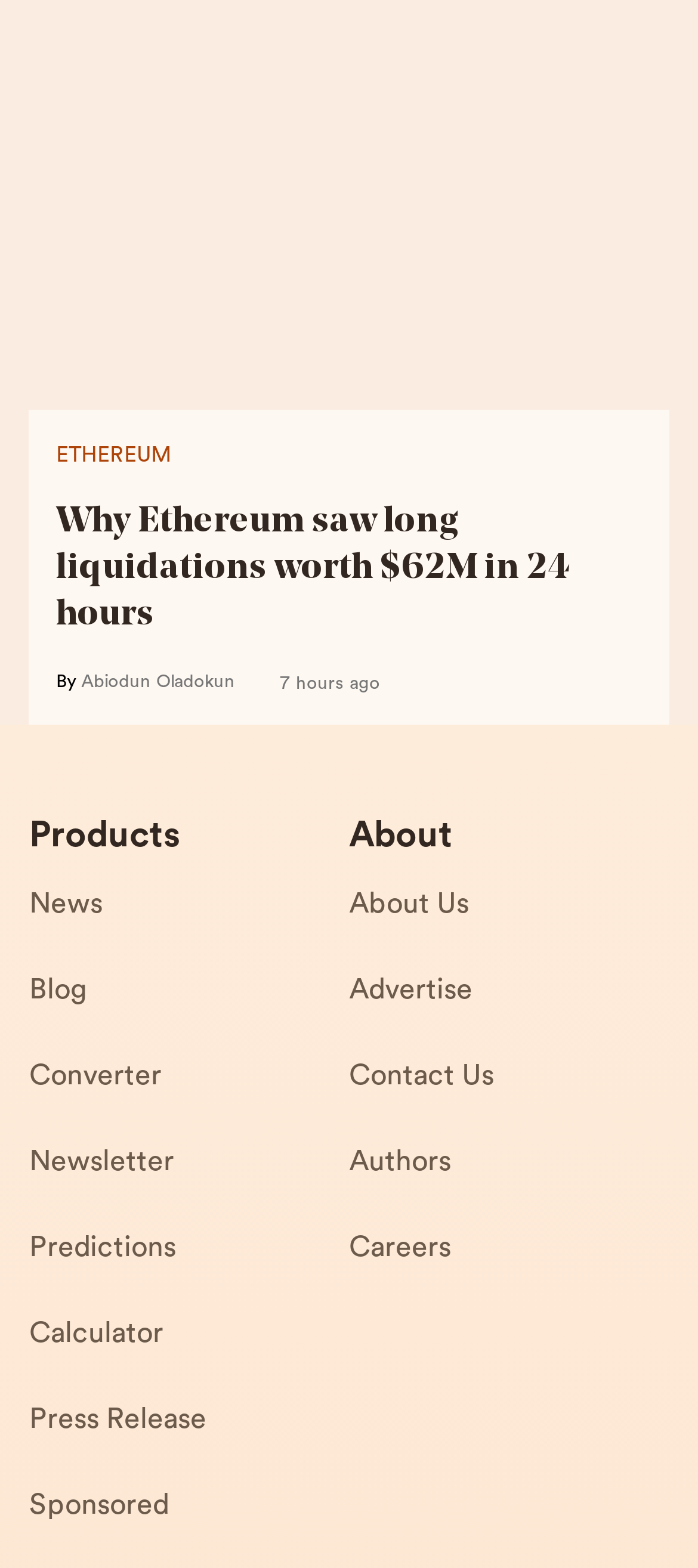Determine the bounding box coordinates of the clickable area required to perform the following instruction: "Read news about Ethereum". The coordinates should be represented as four float numbers between 0 and 1: [left, top, right, bottom].

[0.08, 0.284, 0.244, 0.298]